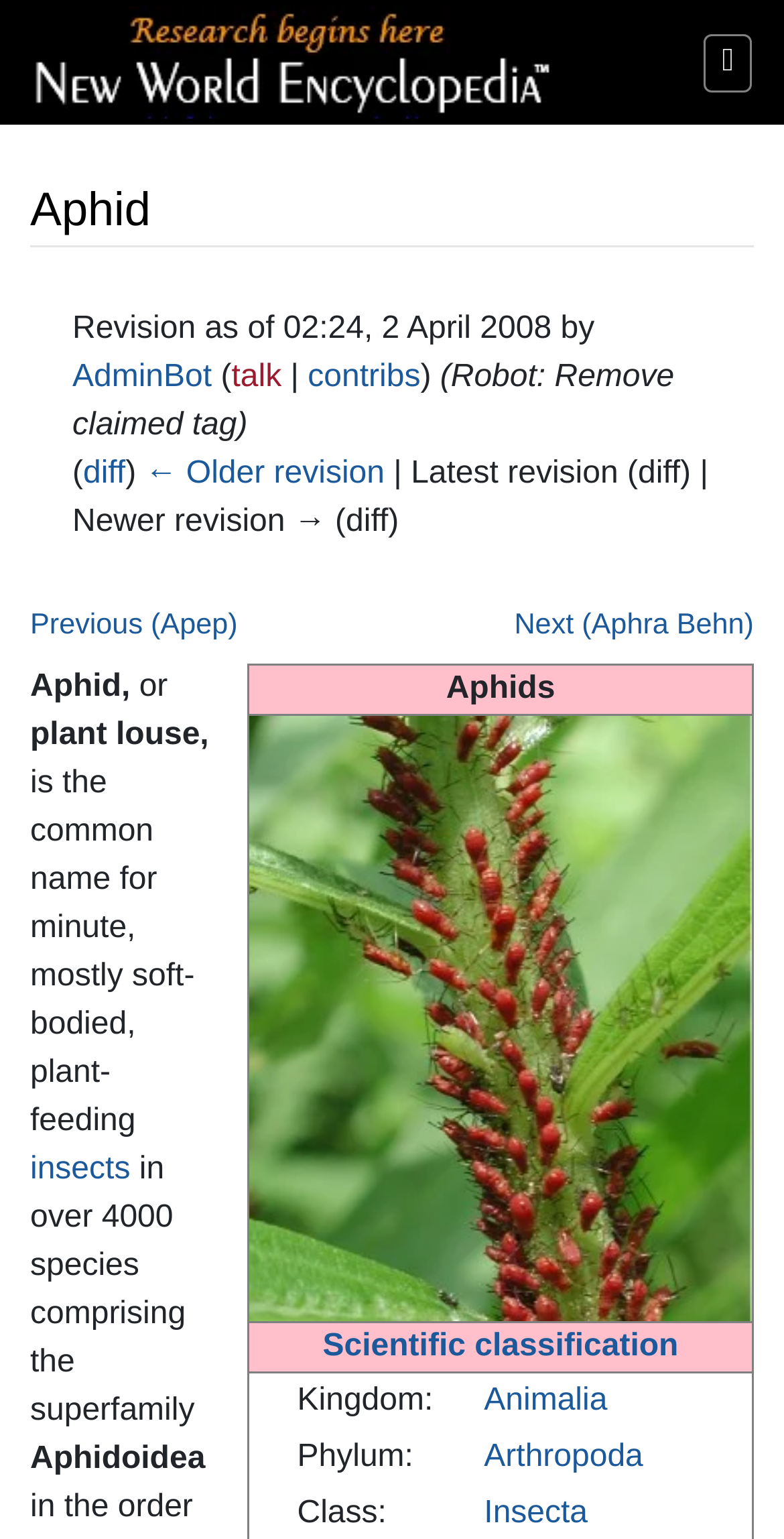What is the order of the aphid insect?
Refer to the image and give a detailed answer to the query.

The order of the aphid insect is not explicitly stated, but it is mentioned in the sentence 'in the order' at the bottom of the page, indicating that the order is not specified.